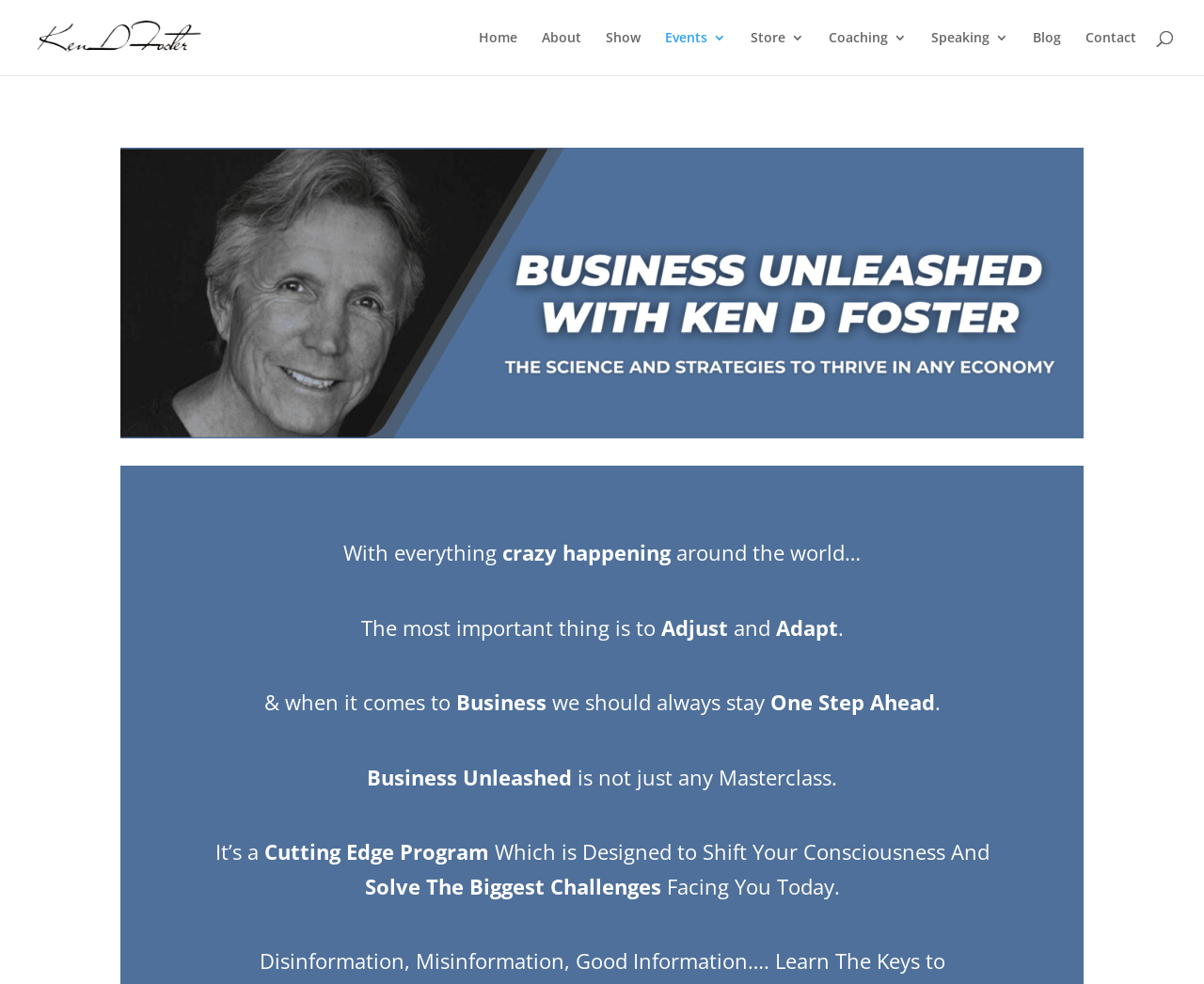Please answer the following question using a single word or phrase: 
What are the main topics listed on the top navigation bar?

Home, About, Show, etc.